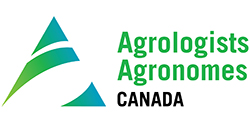Explain in detail what you see in the image.

The image features the logo of "Agrologists Agronomes Canada," characterized by a modern and vibrant design. The logo consists of three stylized green triangles that symbolize growth and sustainability, reflecting the organization's commitment to agricultural science and the environment. The text "Agrologists Agronomes" is prominently displayed in a bold green font, while "CANADA" is rendered in black, emphasizing the national identity of the organization. This logo represents the association's mission to support professional agrologists in Canada, promoting sustainable agricultural practices and advancements in agronomy.